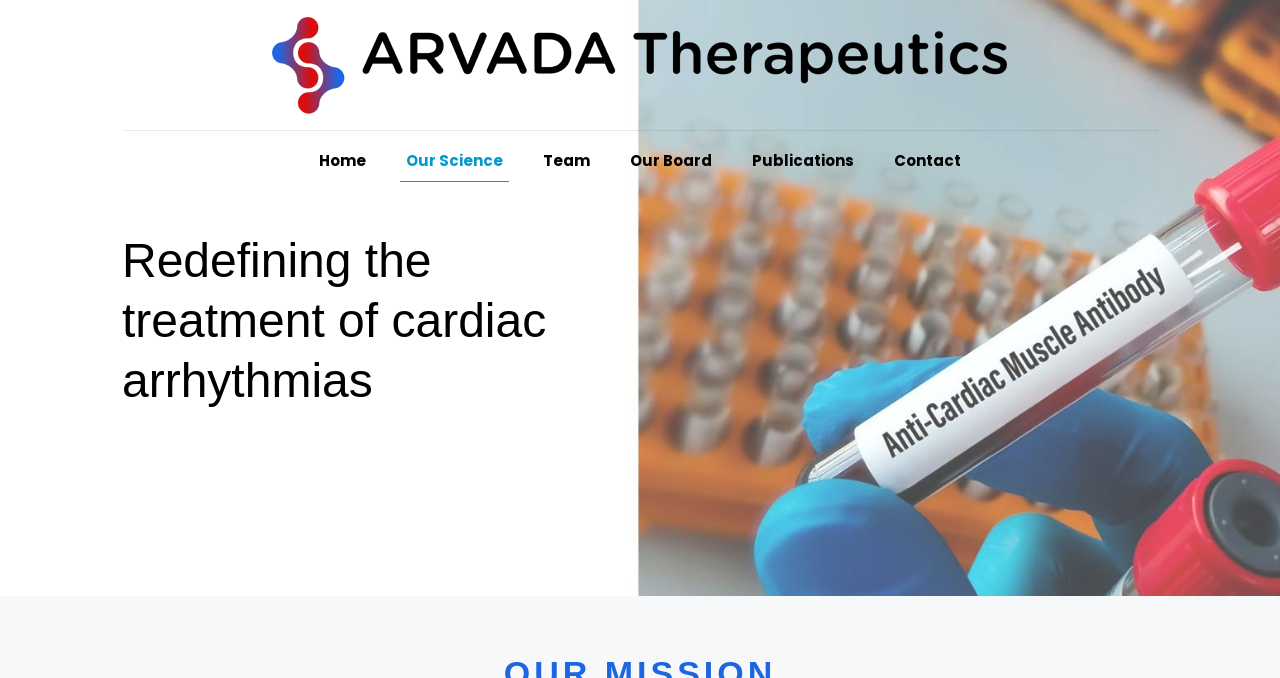Articulate a detailed summary of the webpage's content and design.

The webpage is titled "Our Science – ARVADA Therapeutics" and features a prominent logo at the top center, taking up about 60% of the width. Below the logo, there is a navigation menu with six links: "Home", "Our Science", "Team", "Our Board", "Publications", and "Contact", arranged horizontally and evenly spaced.

Underneath the navigation menu, there is a horizontal separator line. Below the separator, a prominent heading reads "Redefining the treatment of cardiac arrhythmias", taking up about 40% of the width and positioned near the top left of the page.